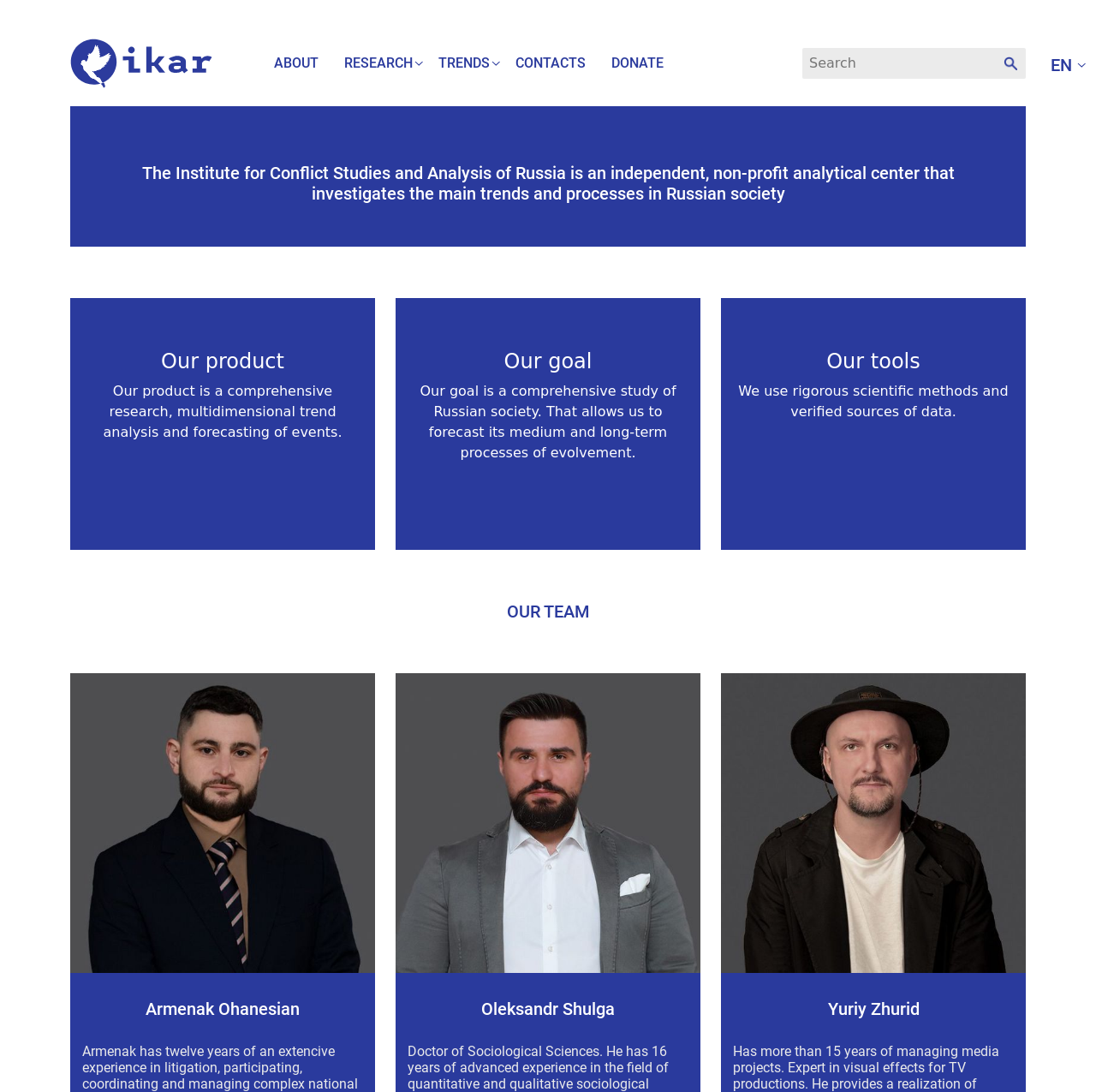Answer briefly with one word or phrase:
What can be found on the webpage?

Research, trends, and team information